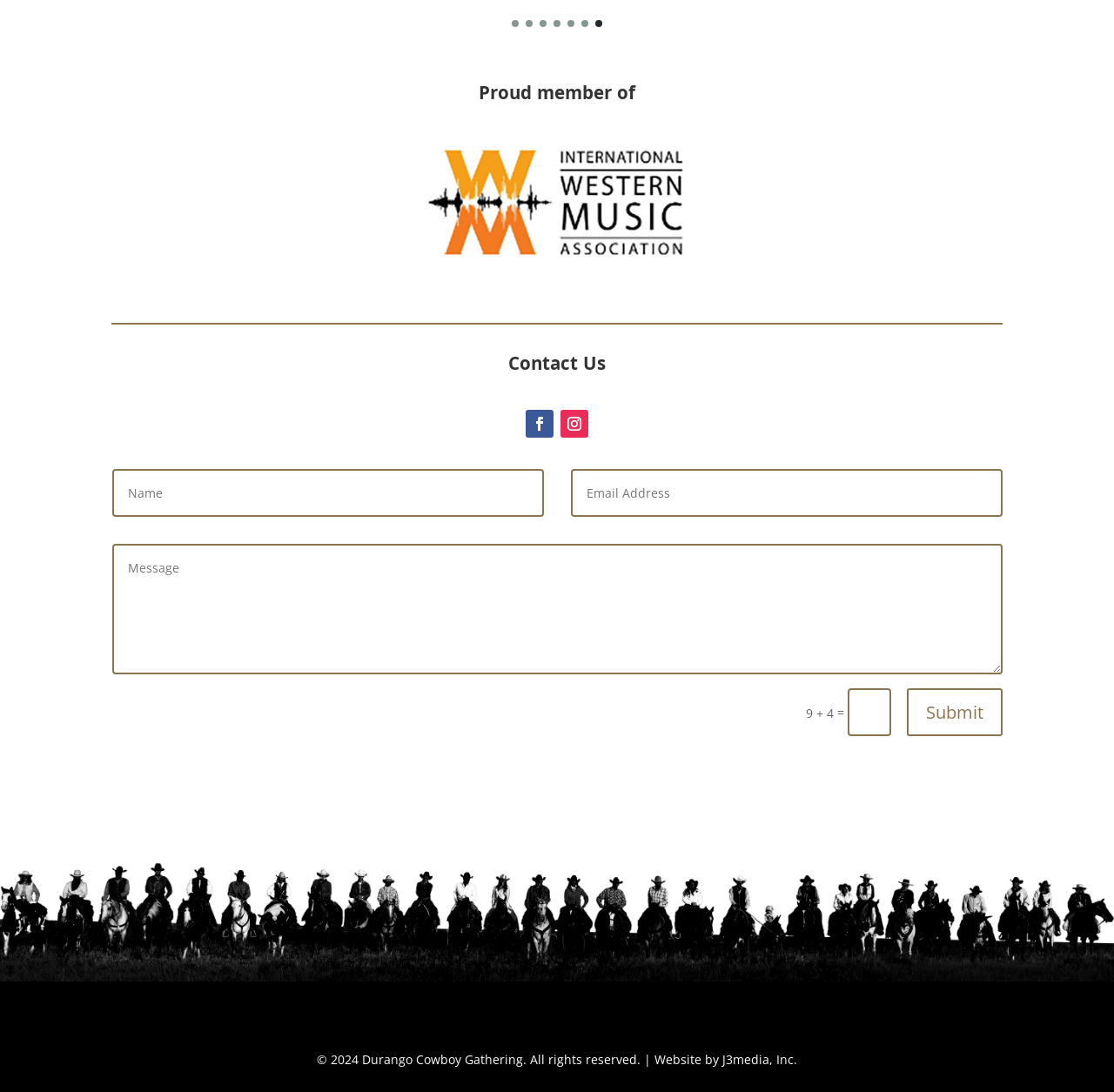Refer to the screenshot and answer the following question in detail:
Who designed the website?

I found a link at the bottom of the webpage with the text 'J3media, Inc.' and a copyright notice. I inferred that J3media, Inc. is the company that designed the website.